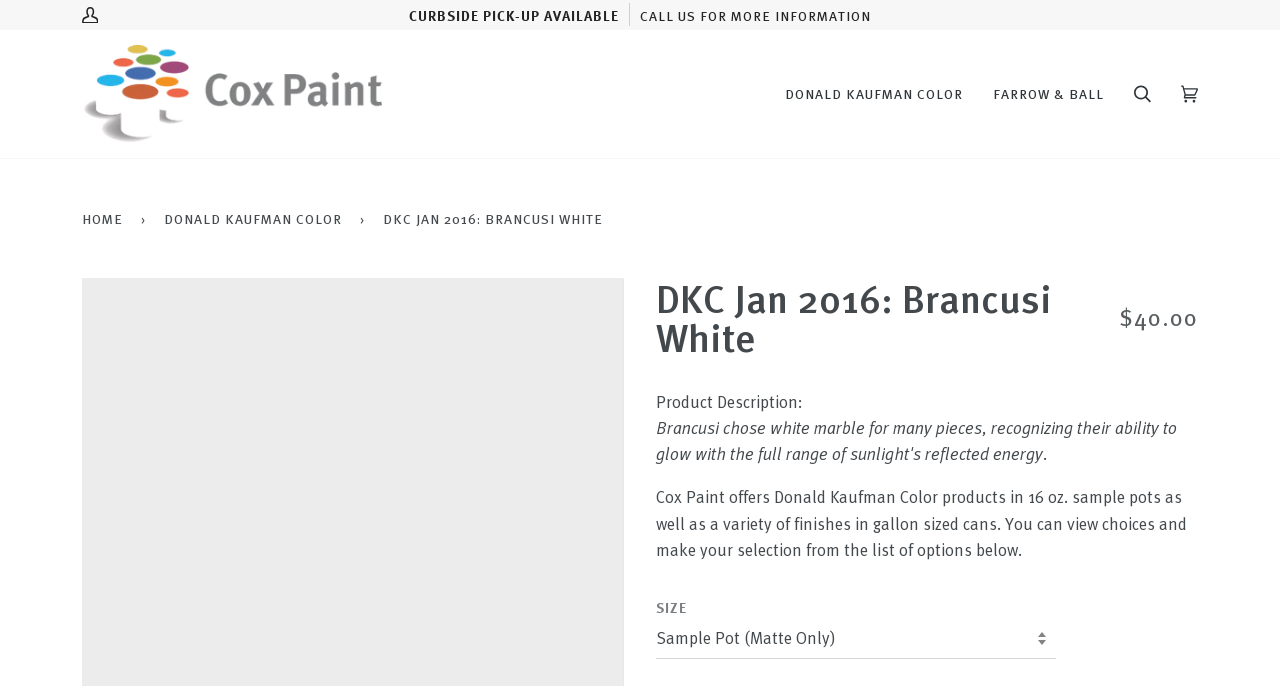Locate the UI element described by TLD (Top Level Domains) (1) and provide its bounding box coordinates. Use the format (top-left x, top-left y, bottom-right x, bottom-right y) with all values as floating point numbers between 0 and 1.

None